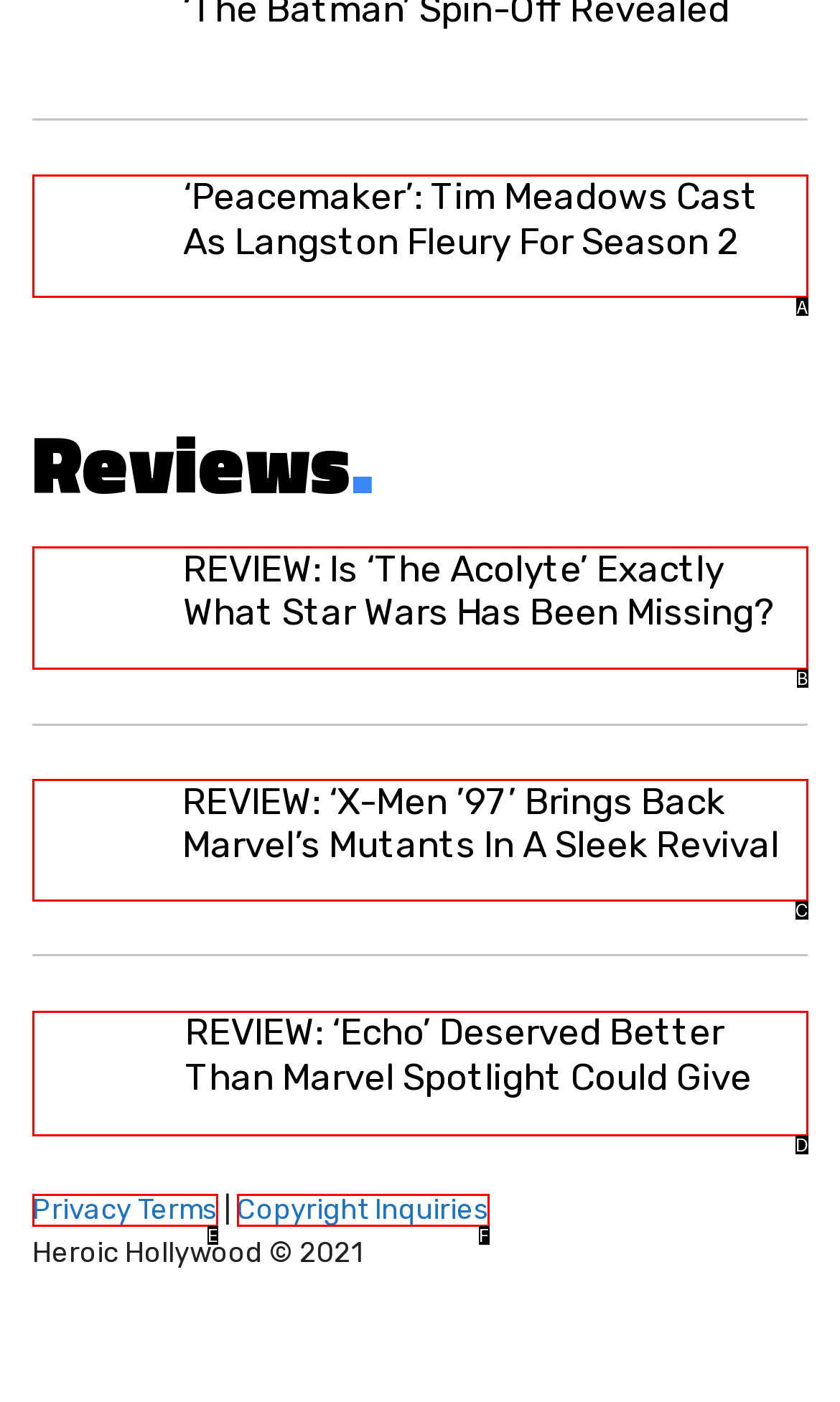Identify the HTML element that corresponds to the following description: Copyright Inquiries Provide the letter of the best matching option.

F